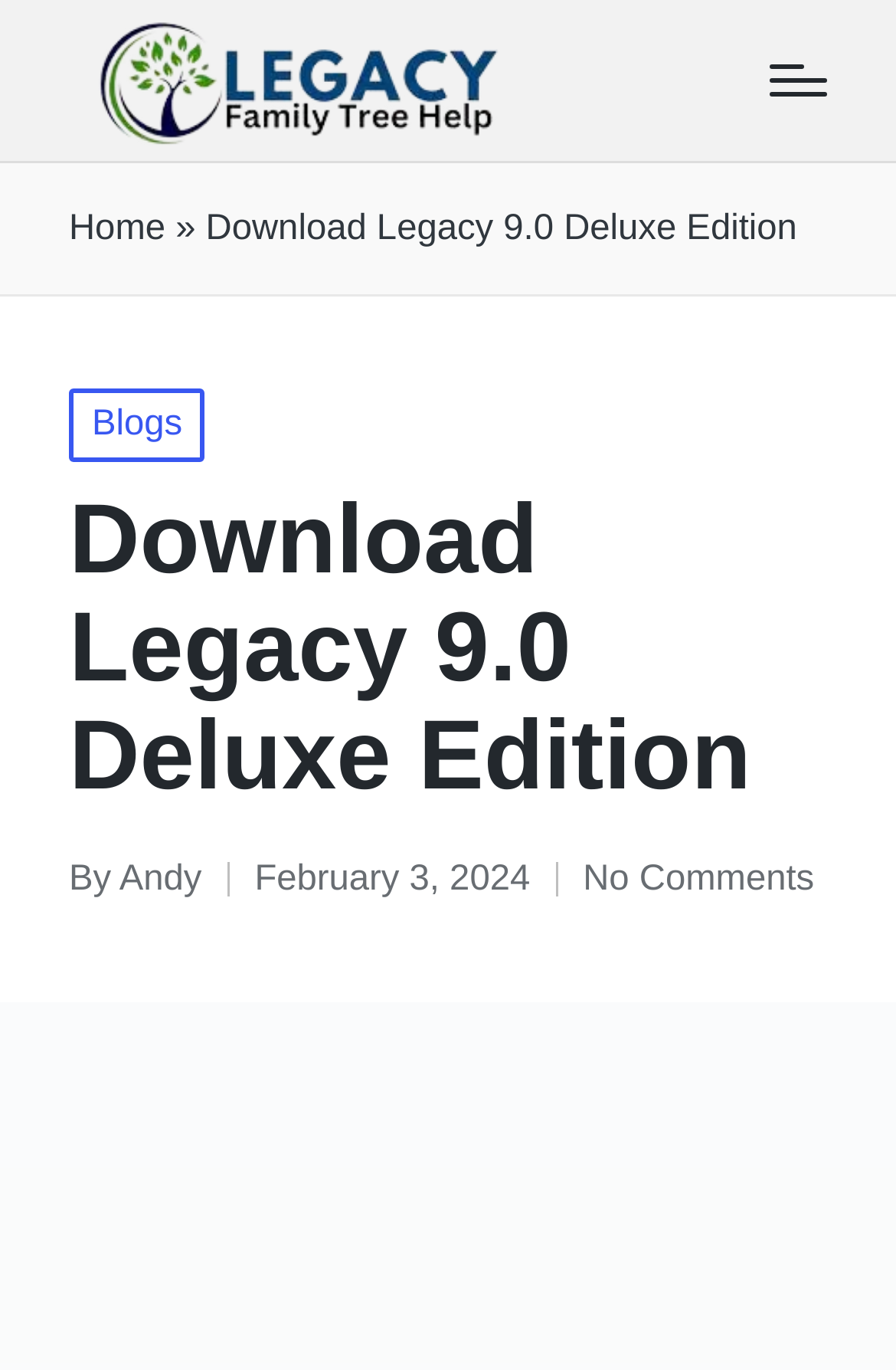Please find the bounding box coordinates in the format (top-left x, top-left y, bottom-right x, bottom-right y) for the given element description. Ensure the coordinates are floating point numbers between 0 and 1. Description: No Comments

[0.651, 0.619, 0.909, 0.665]